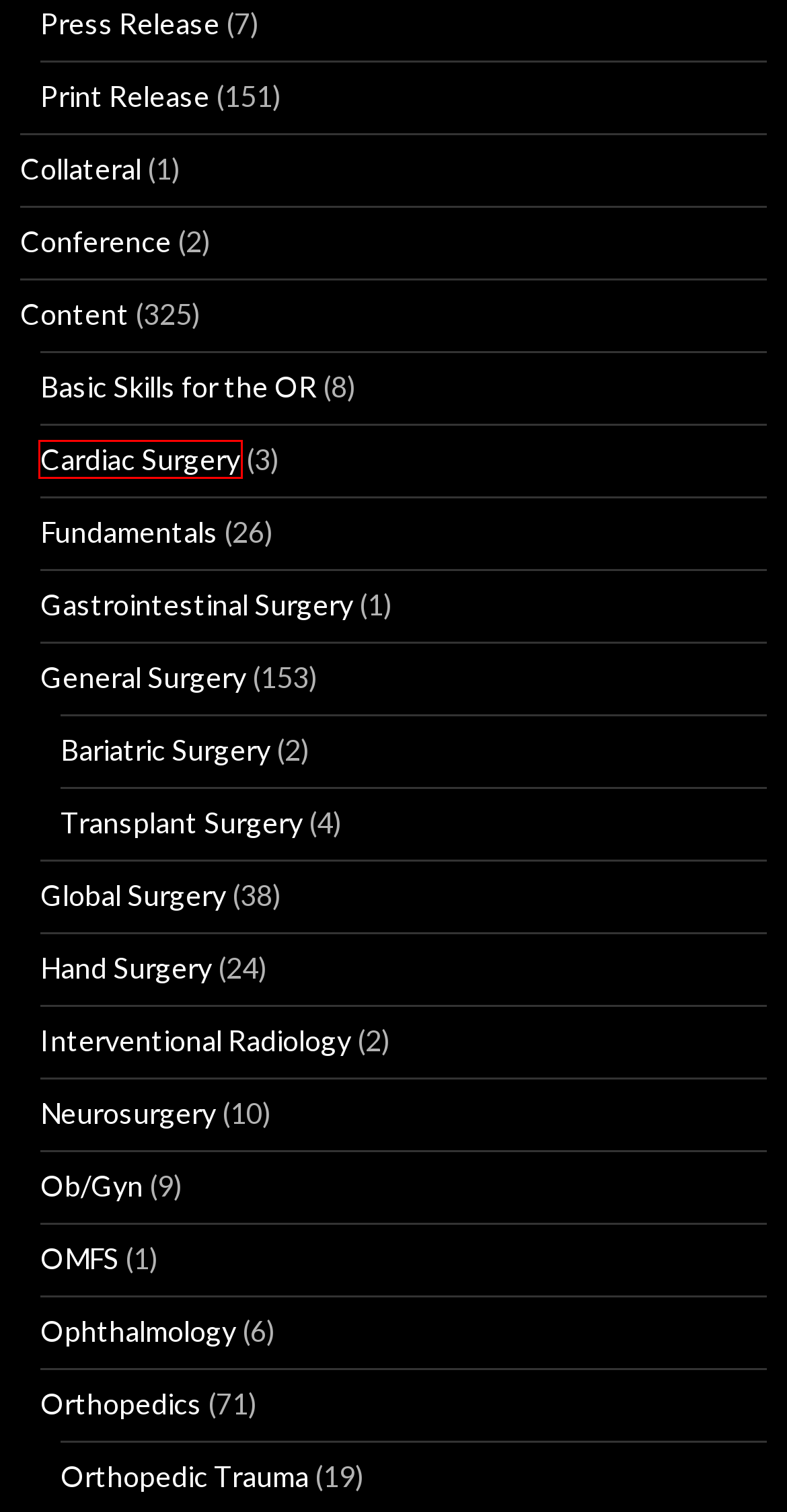Provided is a screenshot of a webpage with a red bounding box around an element. Select the most accurate webpage description for the page that appears after clicking the highlighted element. Here are the candidates:
A. OMFS | JOMI News
B. General Surgery | JOMI News
C. Press Release | JOMI News
D. Print Release | JOMI News
E. Cardiac Surgery | JOMI News
F. Ophthalmology | JOMI News
G. Collateral | JOMI News
H. Bariatric Surgery | JOMI News

E